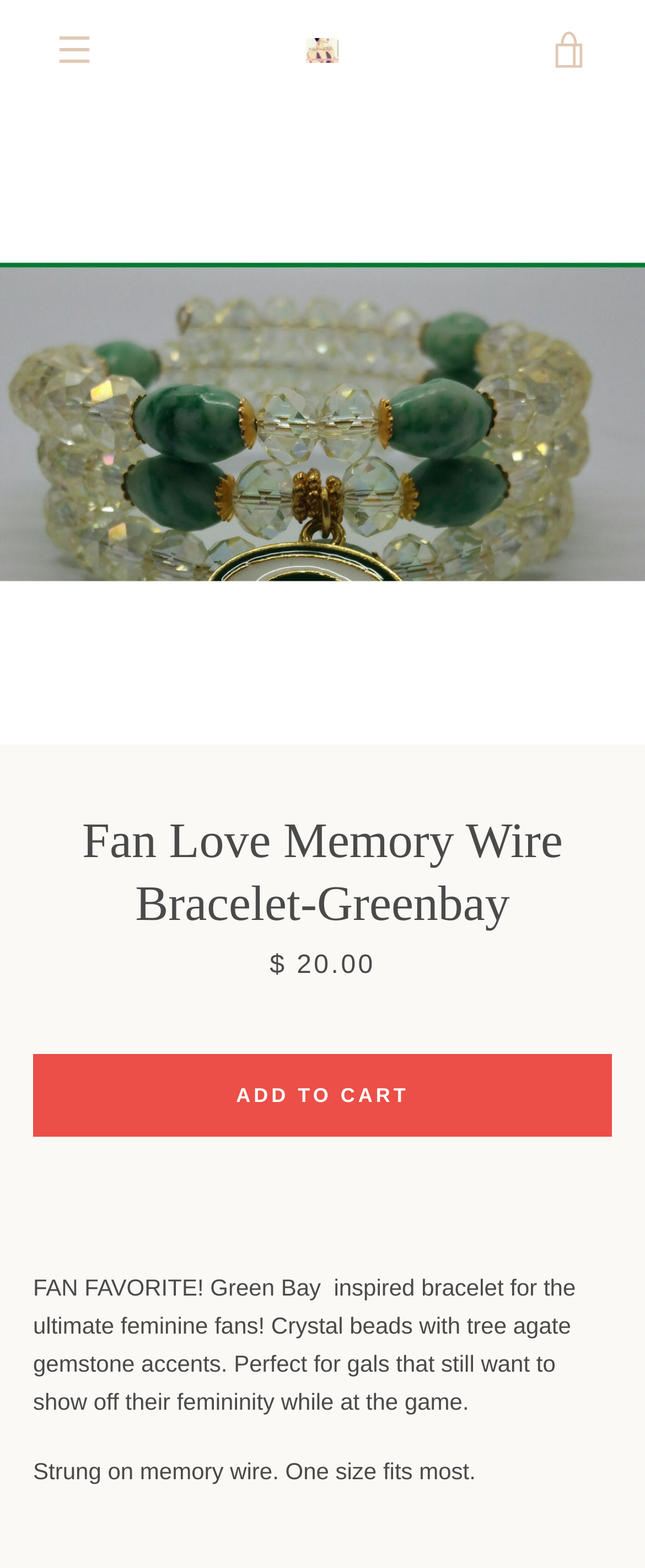Analyze the image and provide a detailed answer to the question: What is the type of wire used in the bracelet?

I found the answer by reading the paragraph element with the text 'Strung on memory wire' which describes the type of wire used in the bracelet.